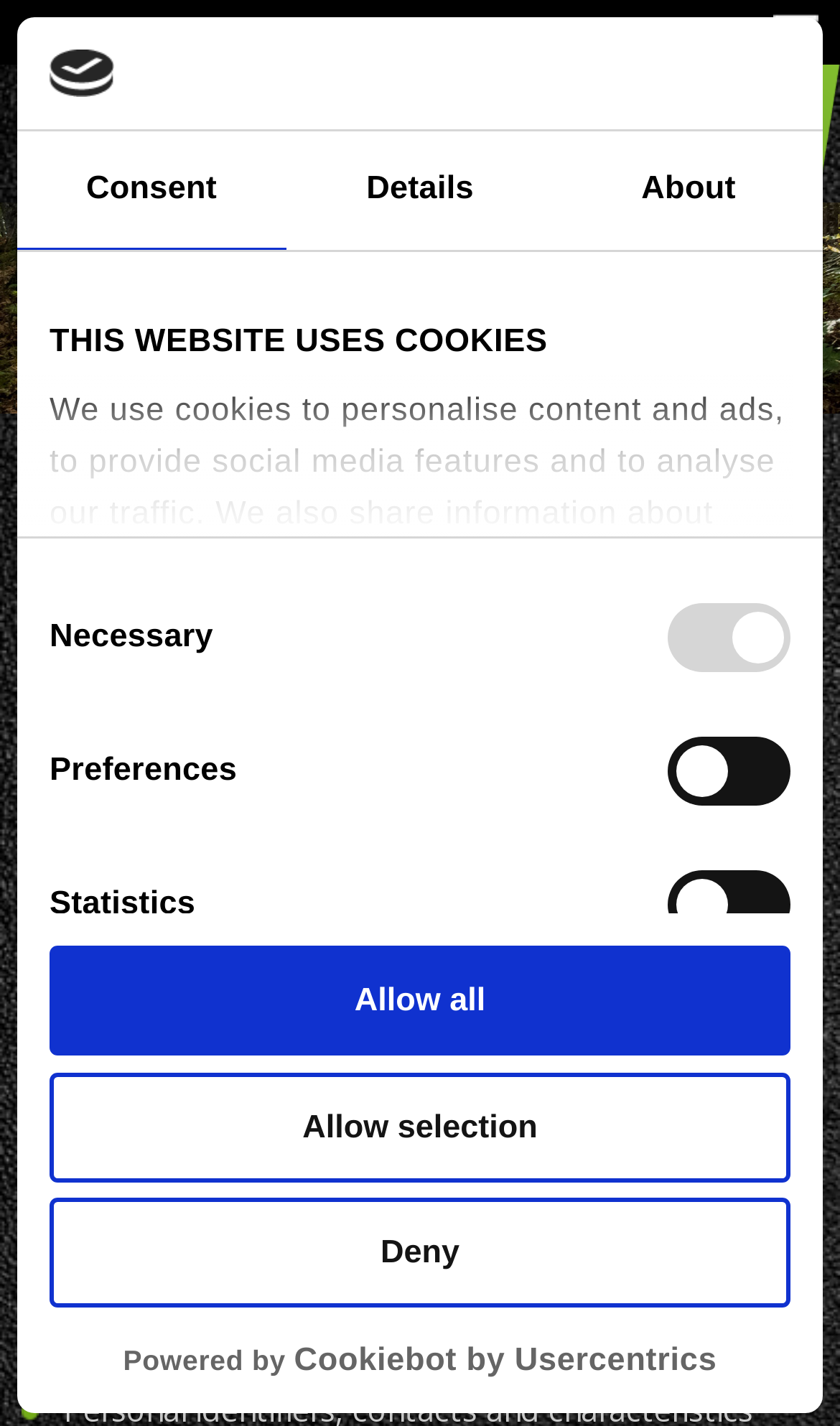Please provide the bounding box coordinates for the UI element as described: "alt="logo"". The coordinates must be four floats between 0 and 1, represented as [left, top, right, bottom].

None